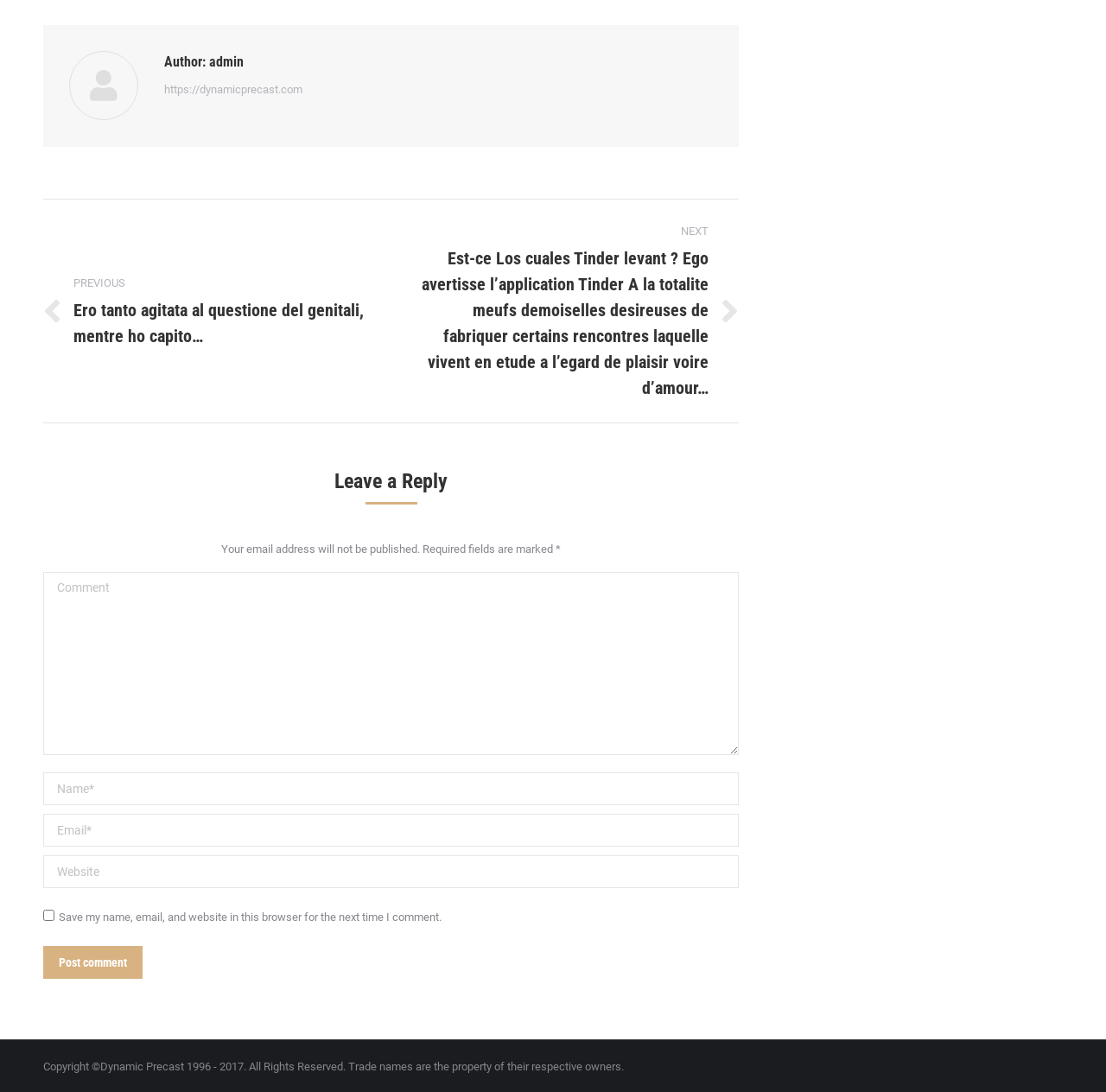What is the purpose of the checkbox?
Please provide a comprehensive answer based on the visual information in the image.

The checkbox is located below the comment form and is labeled 'Save my name, email, and website in this browser for the next time I comment.' This suggests that its purpose is to save the commenter's information for future comments.